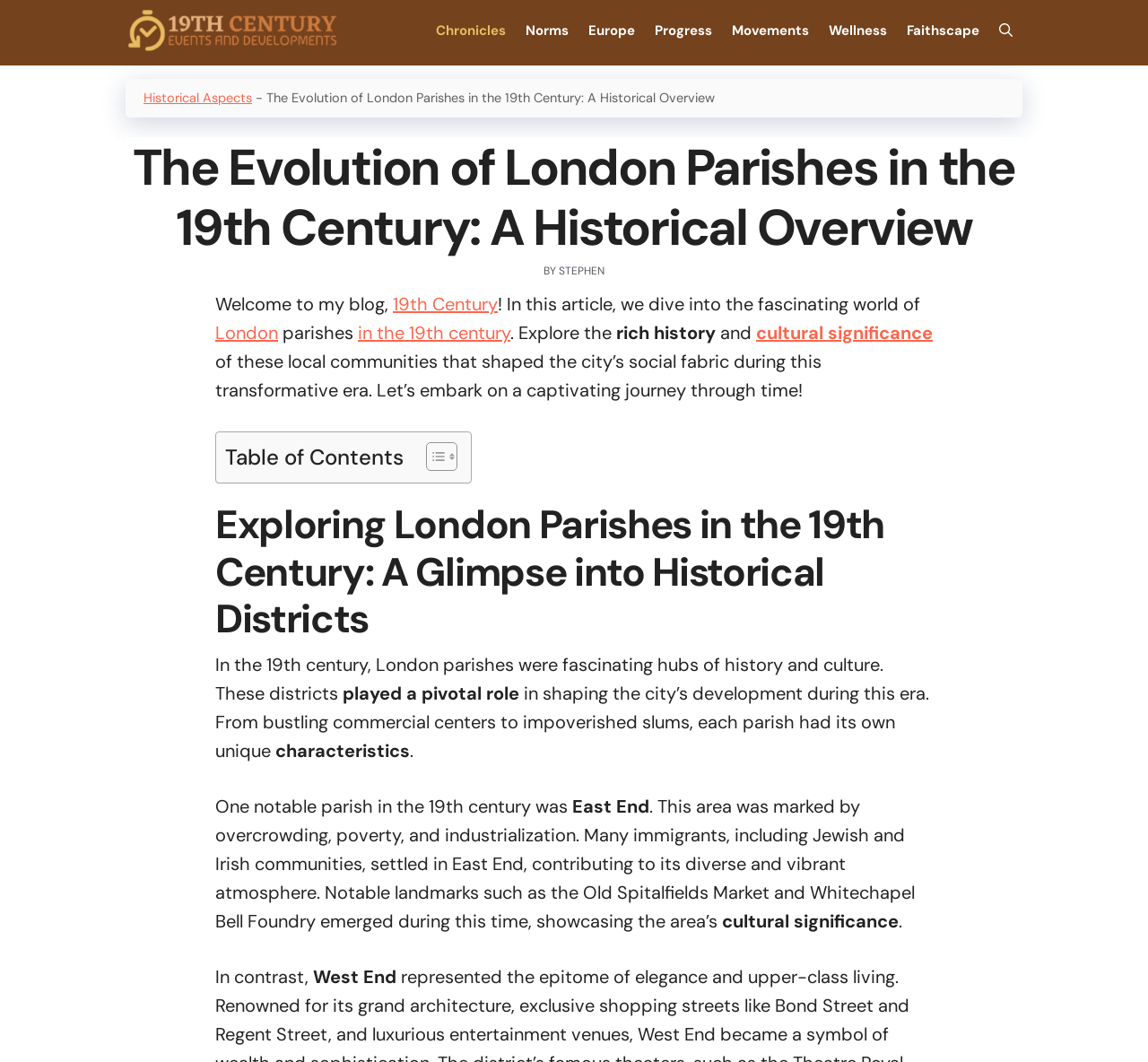Pinpoint the bounding box coordinates of the area that must be clicked to complete this instruction: "Toggle the 'Table of Content'".

[0.359, 0.416, 0.395, 0.445]